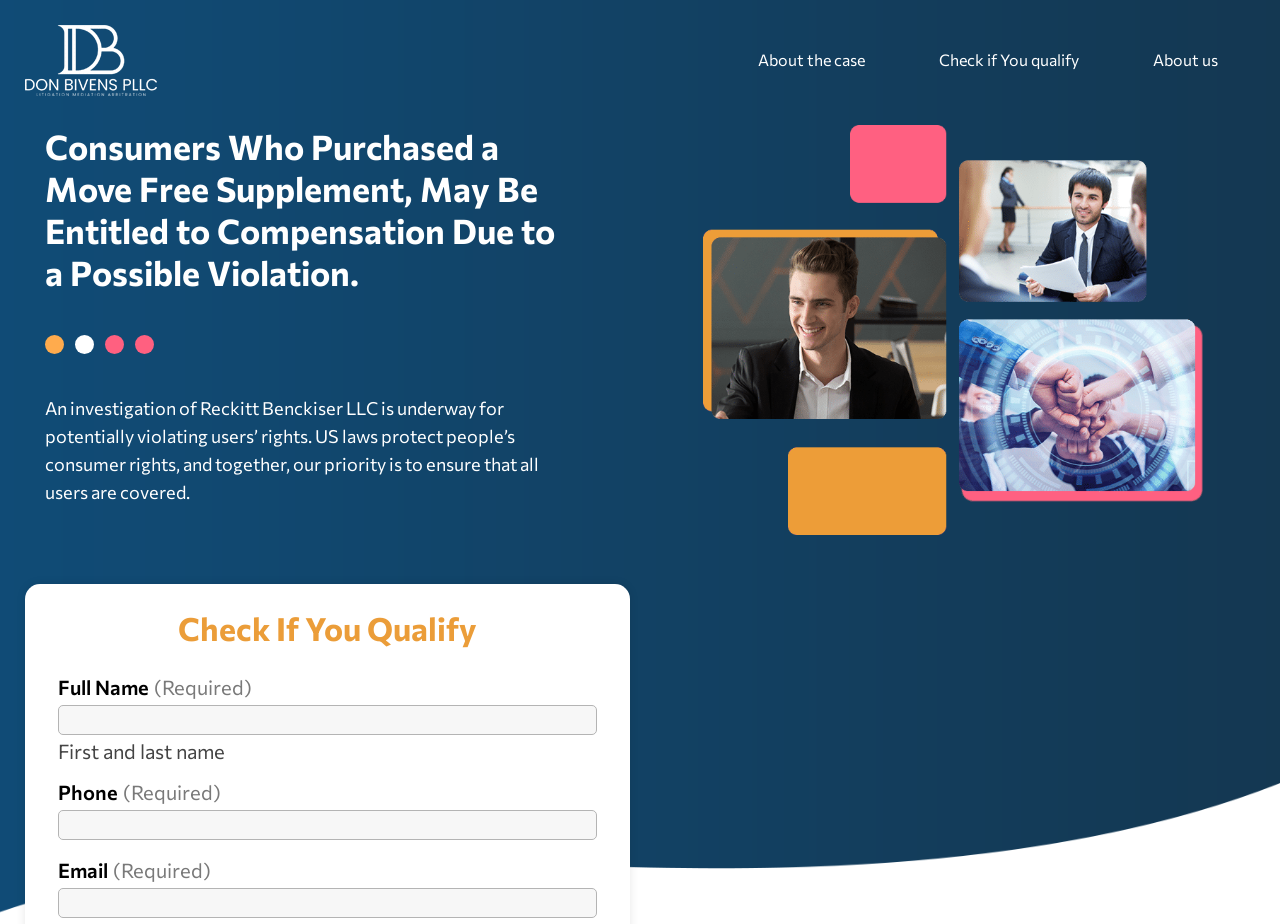What is the company being investigated?
Provide a detailed answer to the question using information from the image.

The webpage mentions that an investigation of Reckitt Benckiser LLC is underway for potentially violating users' rights, indicating that the company is the subject of the investigation.